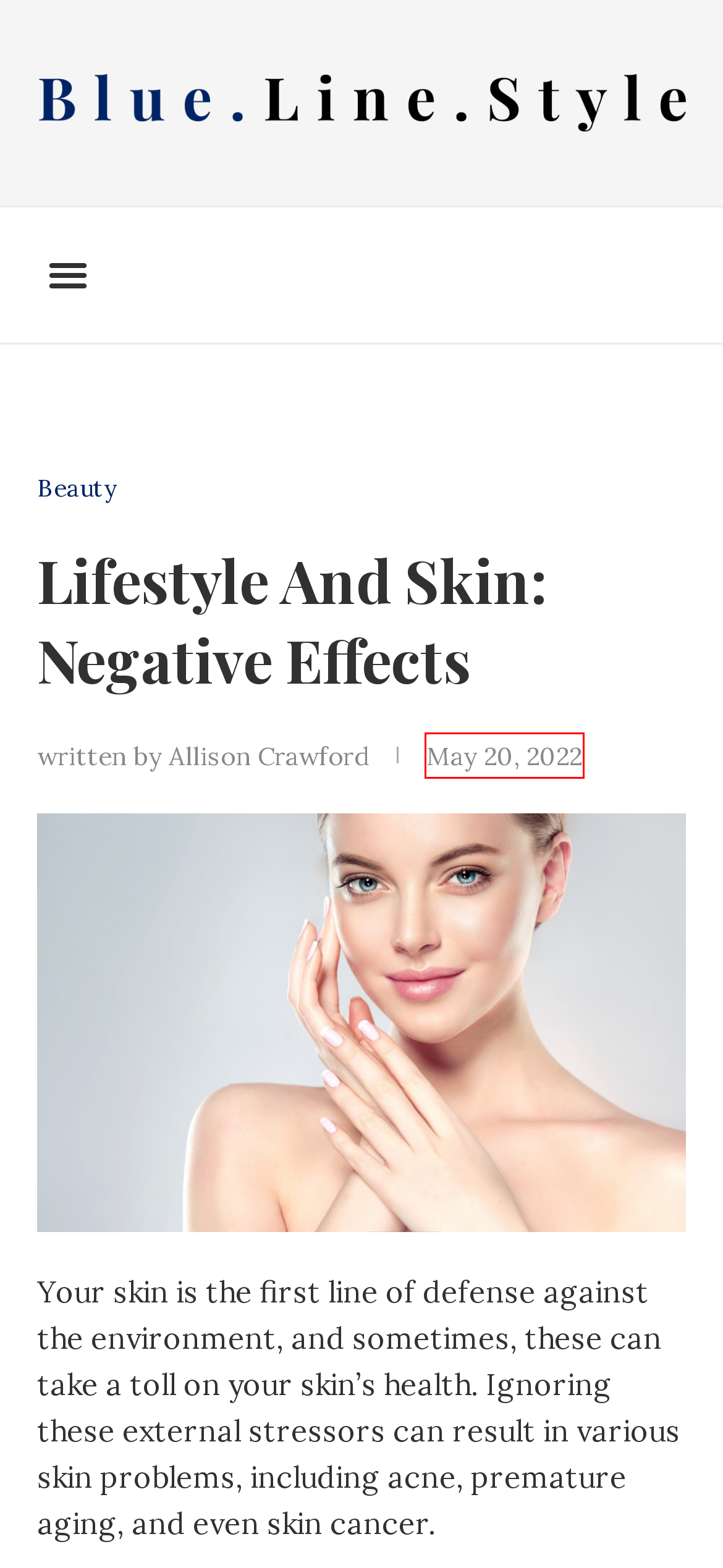After examining the screenshot of a webpage with a red bounding box, choose the most accurate webpage description that corresponds to the new page after clicking the element inside the red box. Here are the candidates:
A. Beauty Archives | Blue Line Style
B. Tips for Making Your Face Beautiful for All Hairstyles | Blue Line Style
C. Uncategorized Archives | Blue Line Style
D. Relationships Archives | Blue Line Style
E. Lip Flip vs. Lip Filler Weighing the Pros and Cons | Blue Line Style
F. May 20, 2022 | Blue Line Style
G. A Detailed Guide on Proper Hip Measurement | Blue Line Style
H. Fashion Archives | Blue Line Style

F